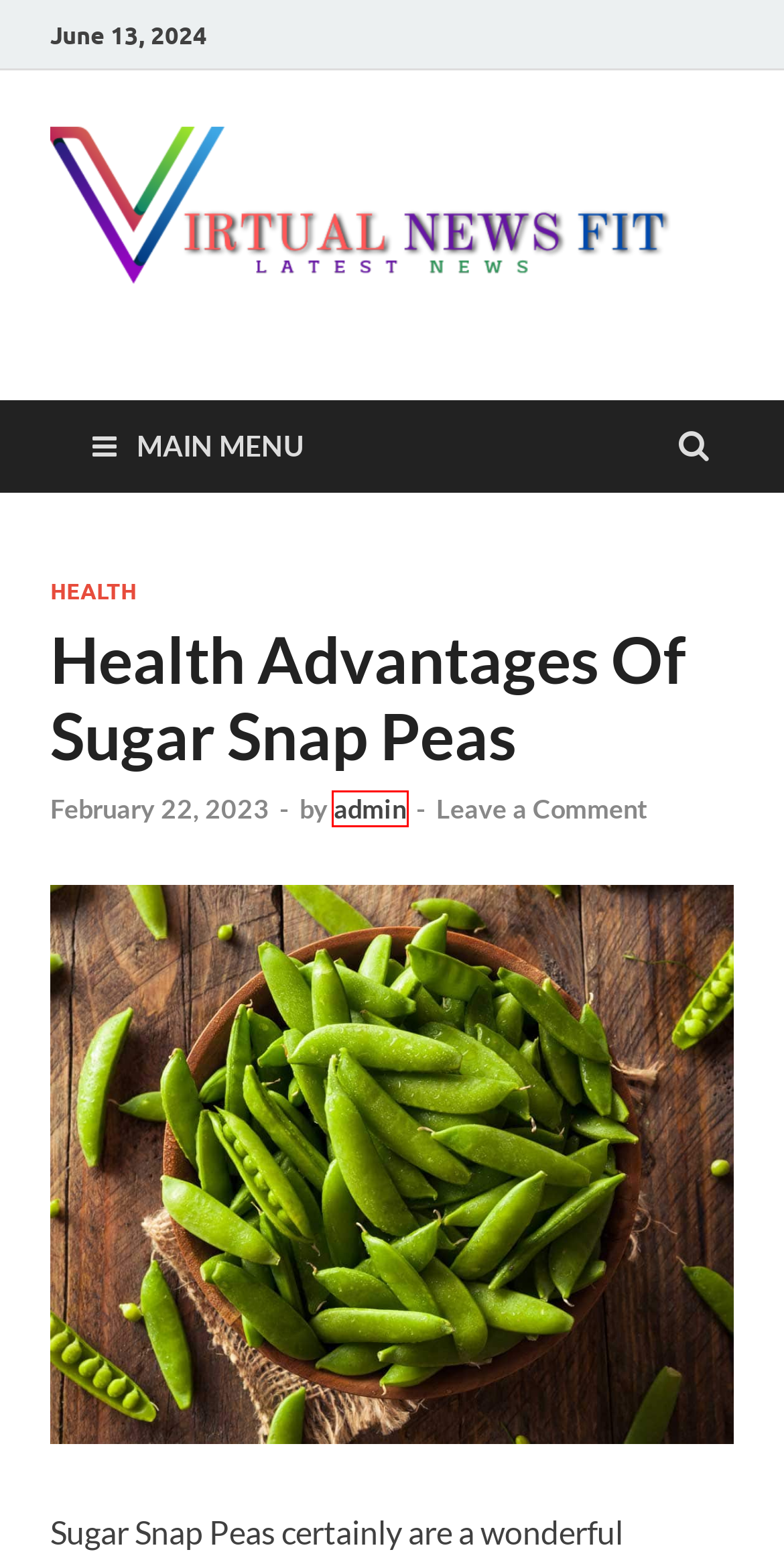You have a screenshot of a webpage where a red bounding box highlights a specific UI element. Identify the description that best matches the resulting webpage after the highlighted element is clicked. The choices are:
A. Digital Marketing Archives -
B. Actual activity can assist us with dealing with our Tension
C. Automotive Archives -
D. Software Archives -
E. life style Archives -
F. Health Archives -
G. Take CPR Training Queens to Save Lives -
H. admin, Author at

H